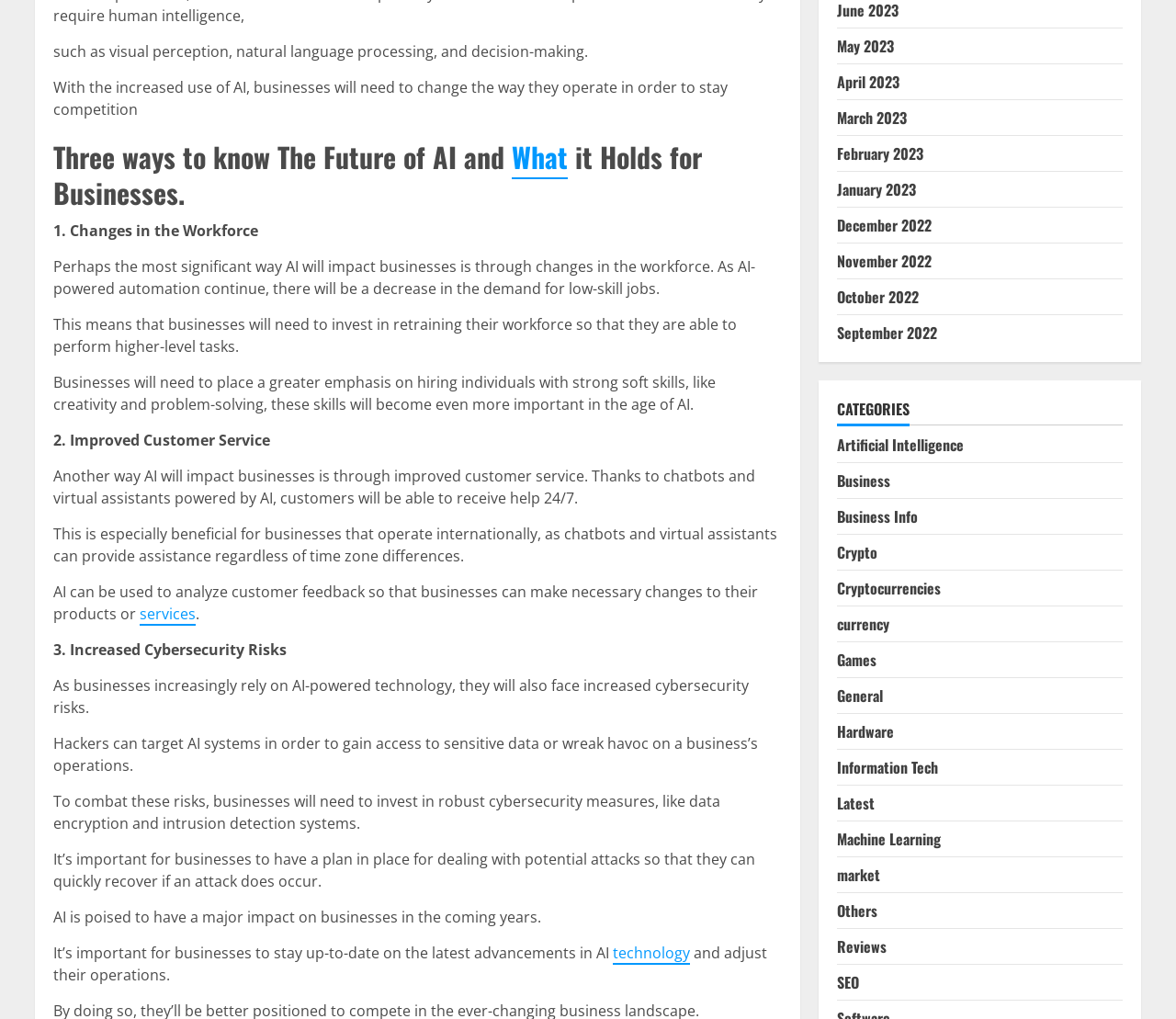Refer to the screenshot and give an in-depth answer to this question: What is the importance of having a plan in place for dealing with potential attacks?

The webpage emphasizes the importance of having a plan in place for dealing with potential attacks, so that businesses can quickly recover if an attack does occur, minimizing the damage and downtime.